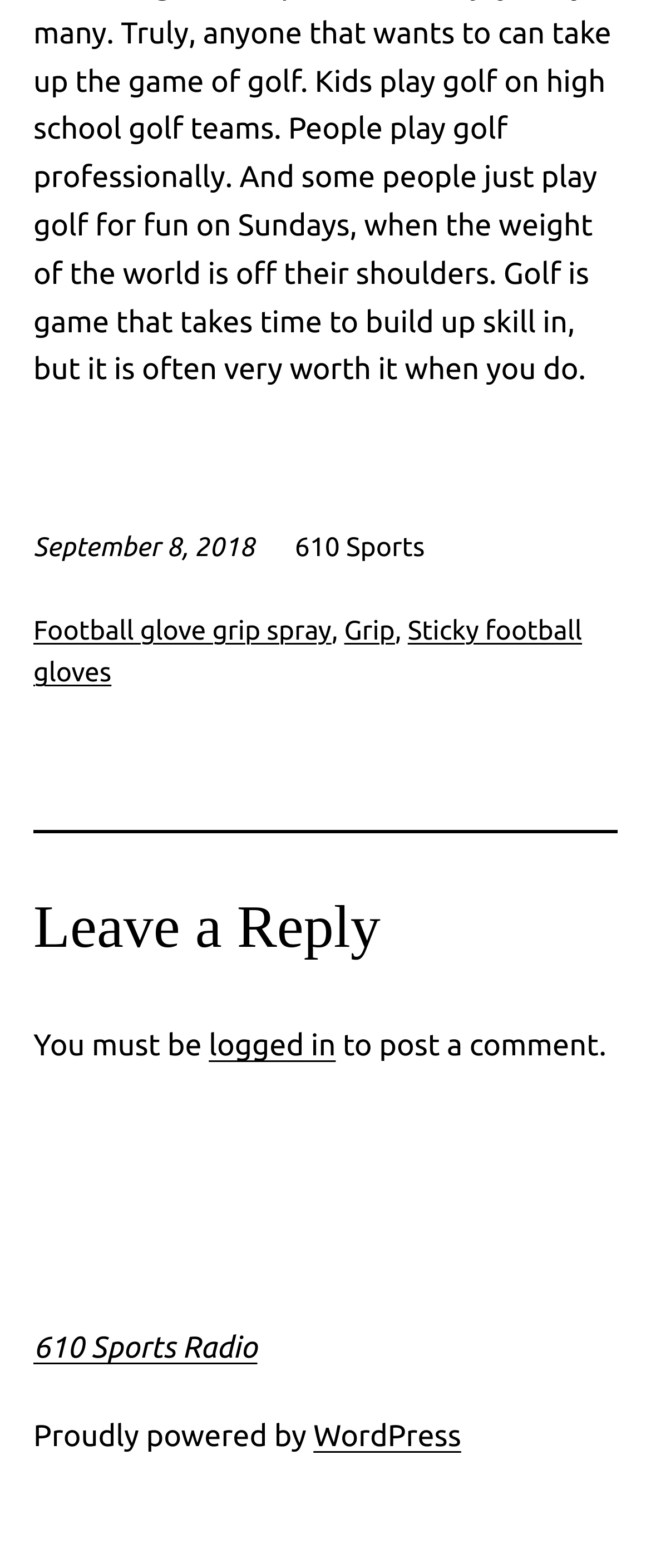How many links are there in the main content area?
Please answer the question with a detailed and comprehensive explanation.

I counted the number of links in the main content area, excluding the links in the footer section, and found four links: 'Football glove grip spray', 'Grip', 'Sticky football gloves', and '610 Sports Radio'.